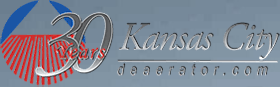Please respond in a single word or phrase: 
What is the purpose of including the website address?

to invite viewers to learn more